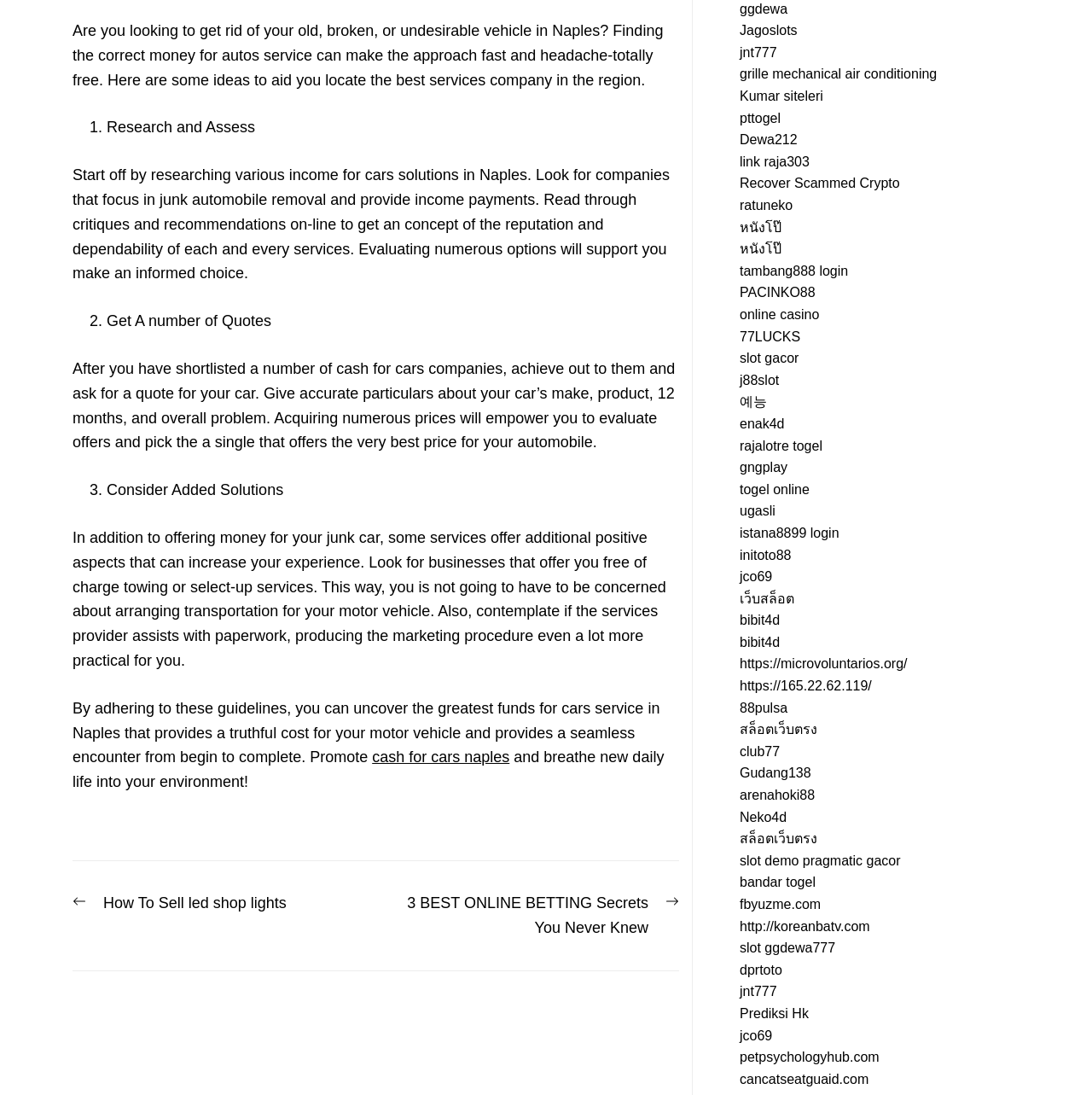Find and specify the bounding box coordinates that correspond to the clickable region for the instruction: "Check out 'Next post: 3 BEST ONLINE BETTING Secrets You Never Knew'".

[0.36, 0.814, 0.622, 0.859]